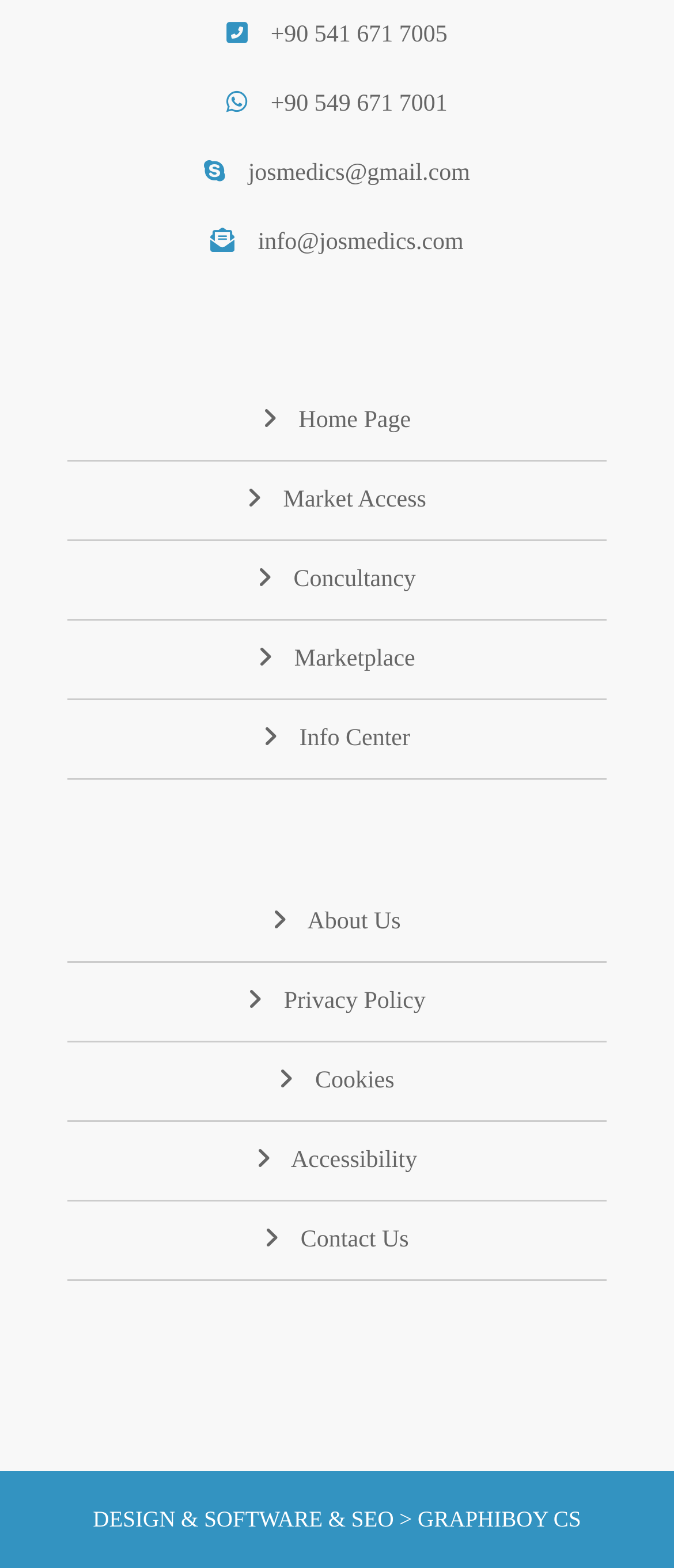Please reply with a single word or brief phrase to the question: 
How many links are there in the top section?

3